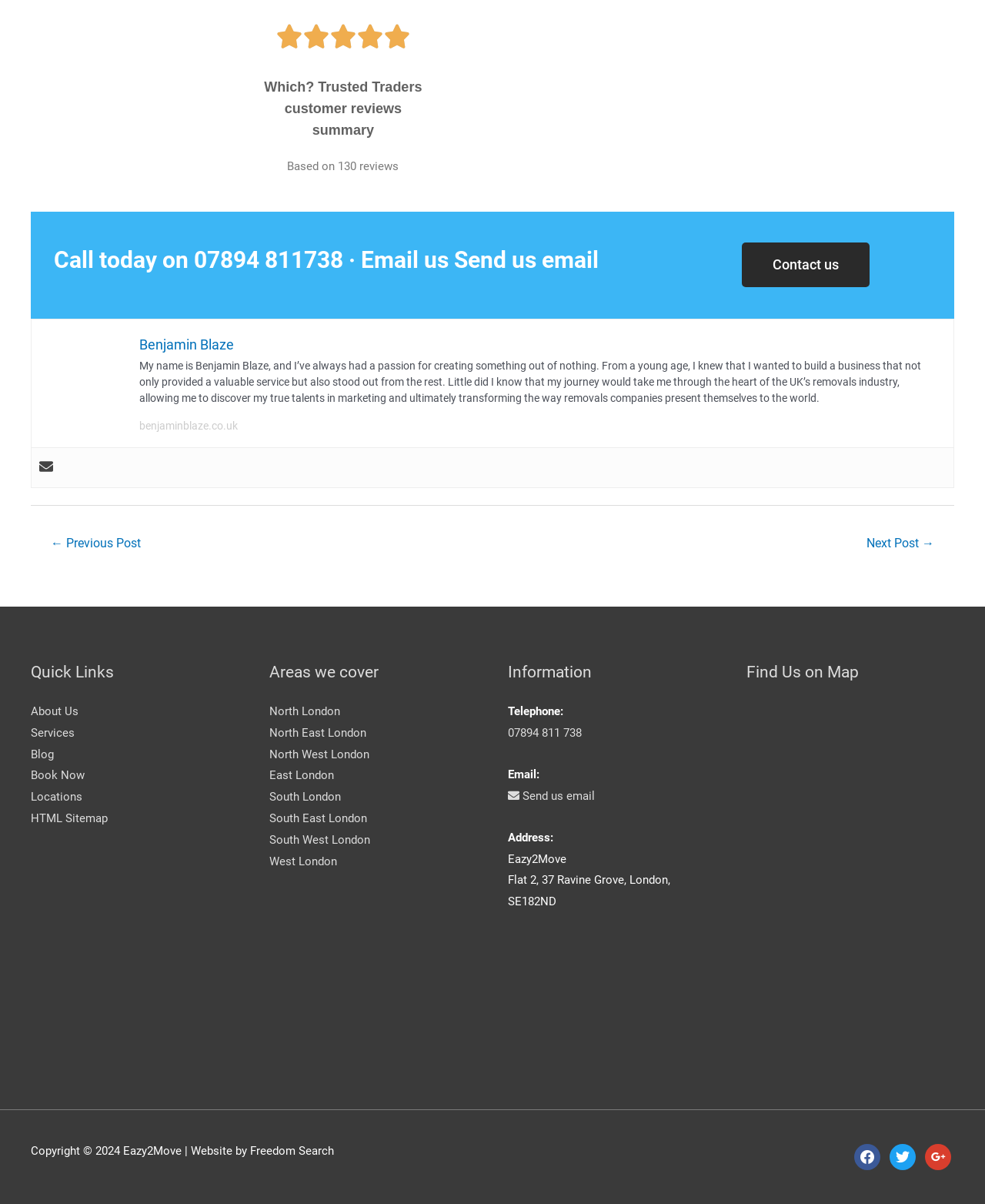Please respond to the question with a concise word or phrase:
What is the name of the person who created this business?

Benjamin Blaze